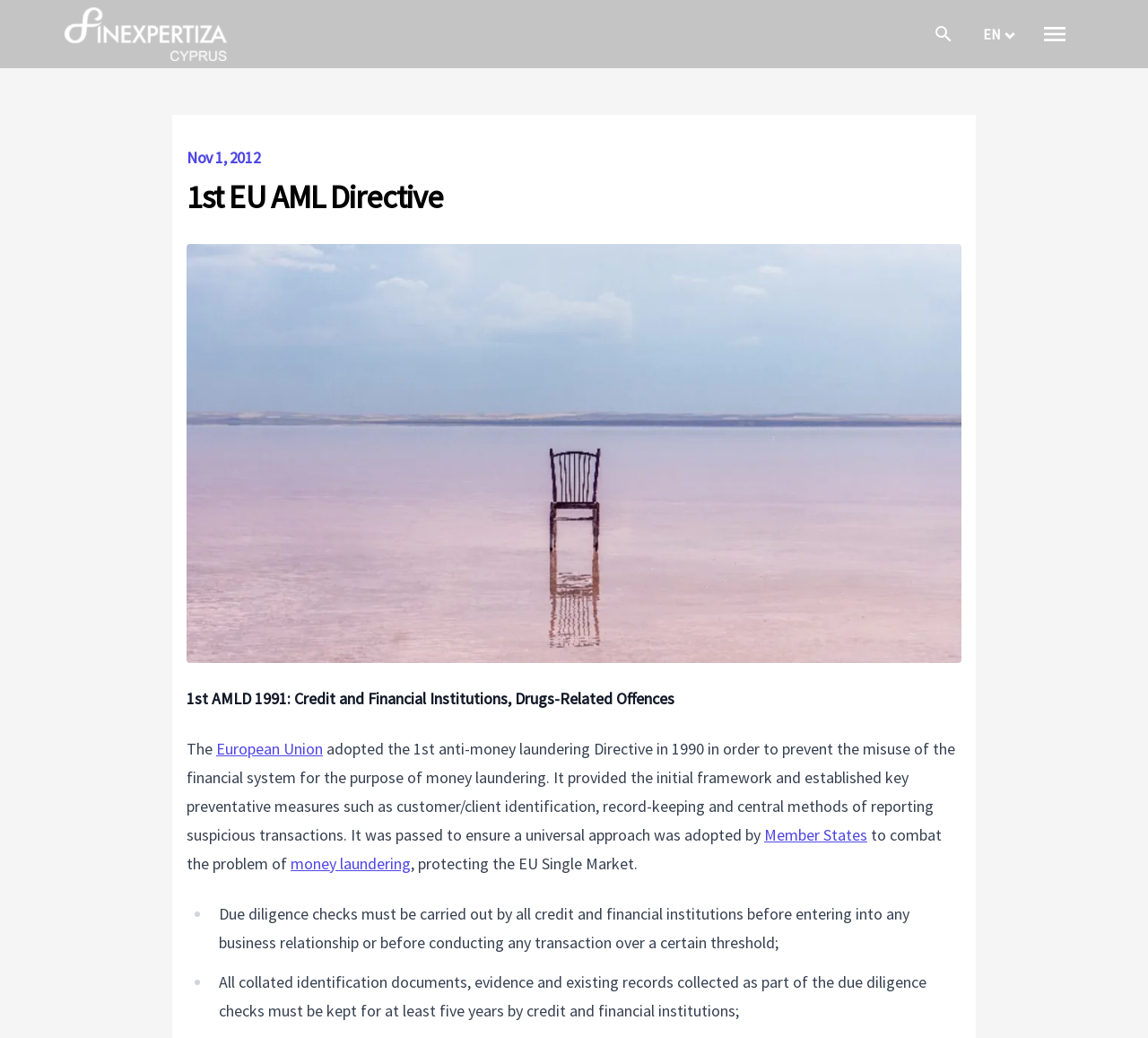Please provide a comprehensive response to the question below by analyzing the image: 
What is the purpose of the 1st AML Directive?

The purpose of the 1st AML Directive is to prevent the misuse of the financial system for the purpose of money laundering, as stated in the text 'It provided the initial framework and established key preventative measures such as customer/client identification, record-keeping and central methods of reporting suspicious transactions.'